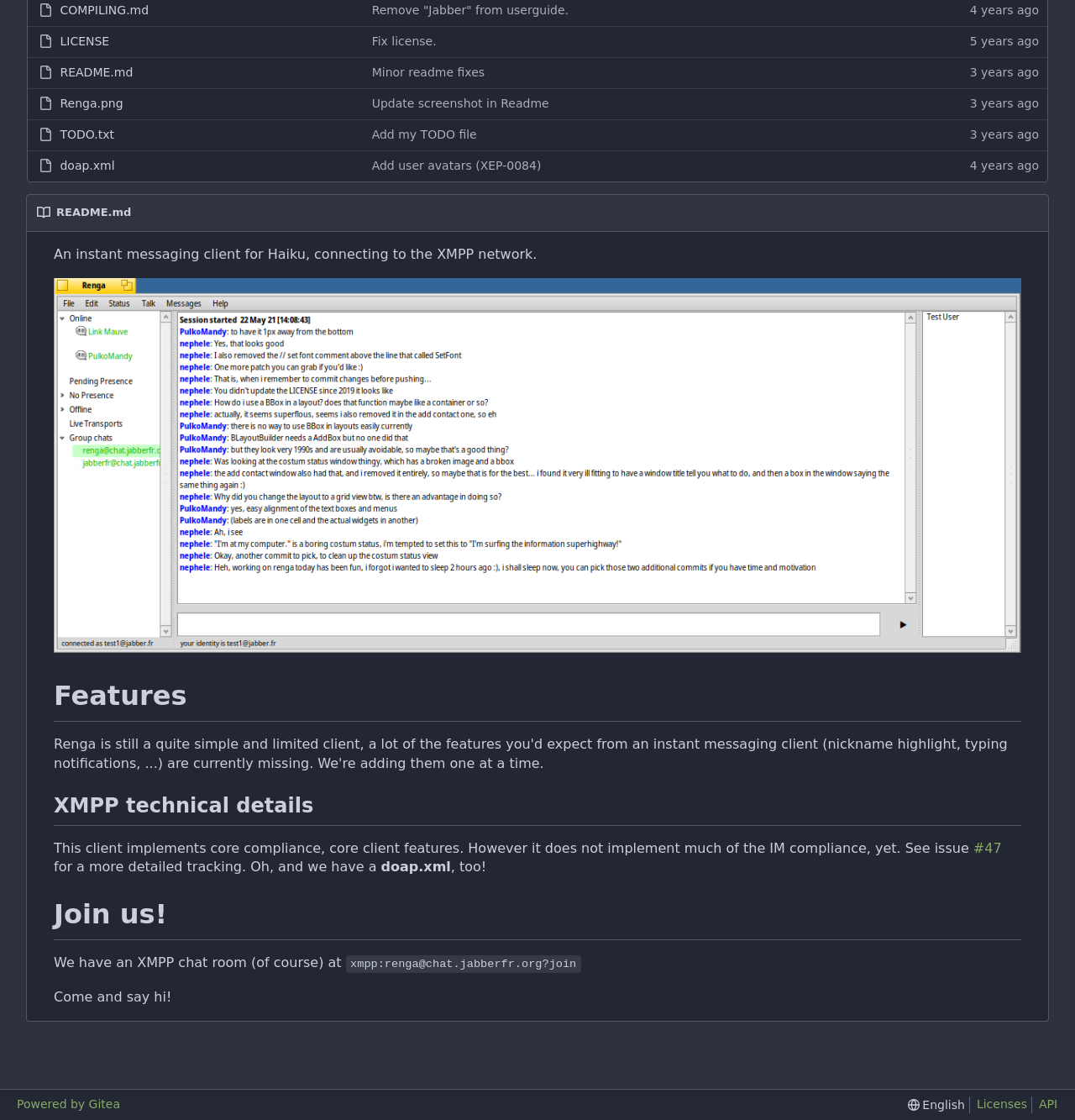Mark the bounding box of the element that matches the following description: "parent_node: XMPP technical details".

[0.034, 0.708, 0.05, 0.731]